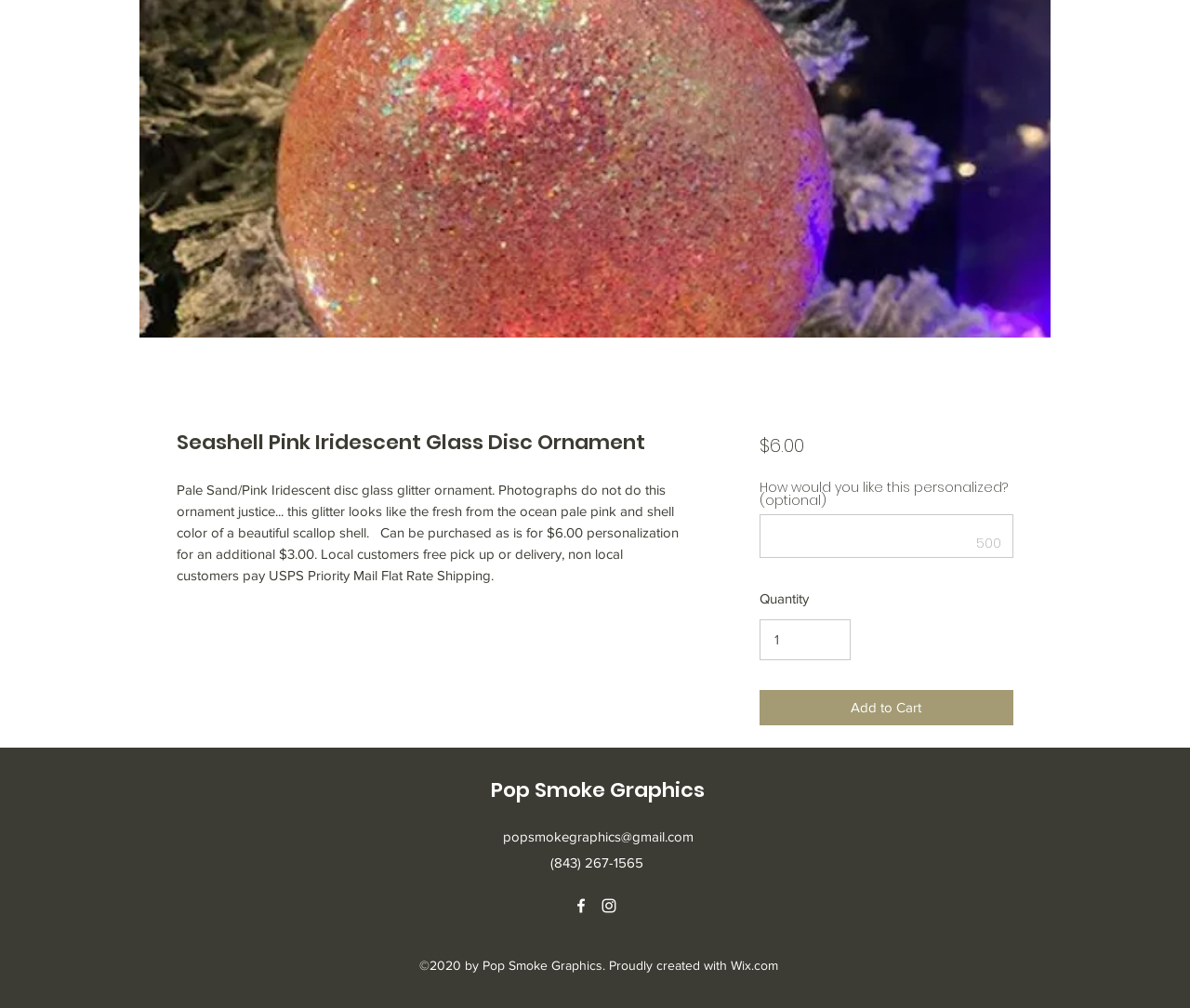Locate and provide the bounding box coordinates for the HTML element that matches this description: "Unsubscribe".

None